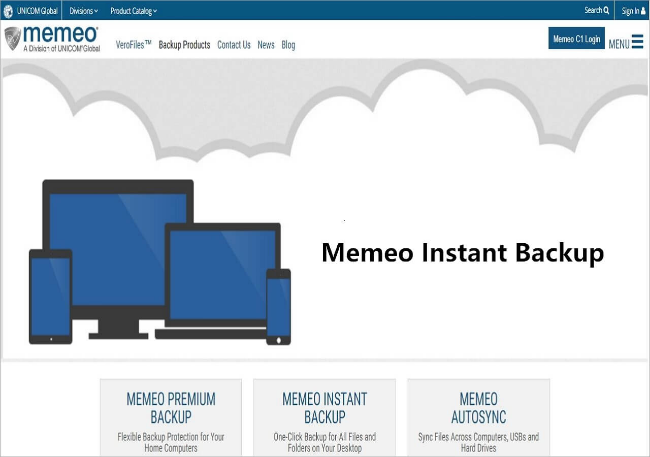What is the core function of Memeo Instant Backup? Observe the screenshot and provide a one-word or short phrase answer.

One-click backup solution